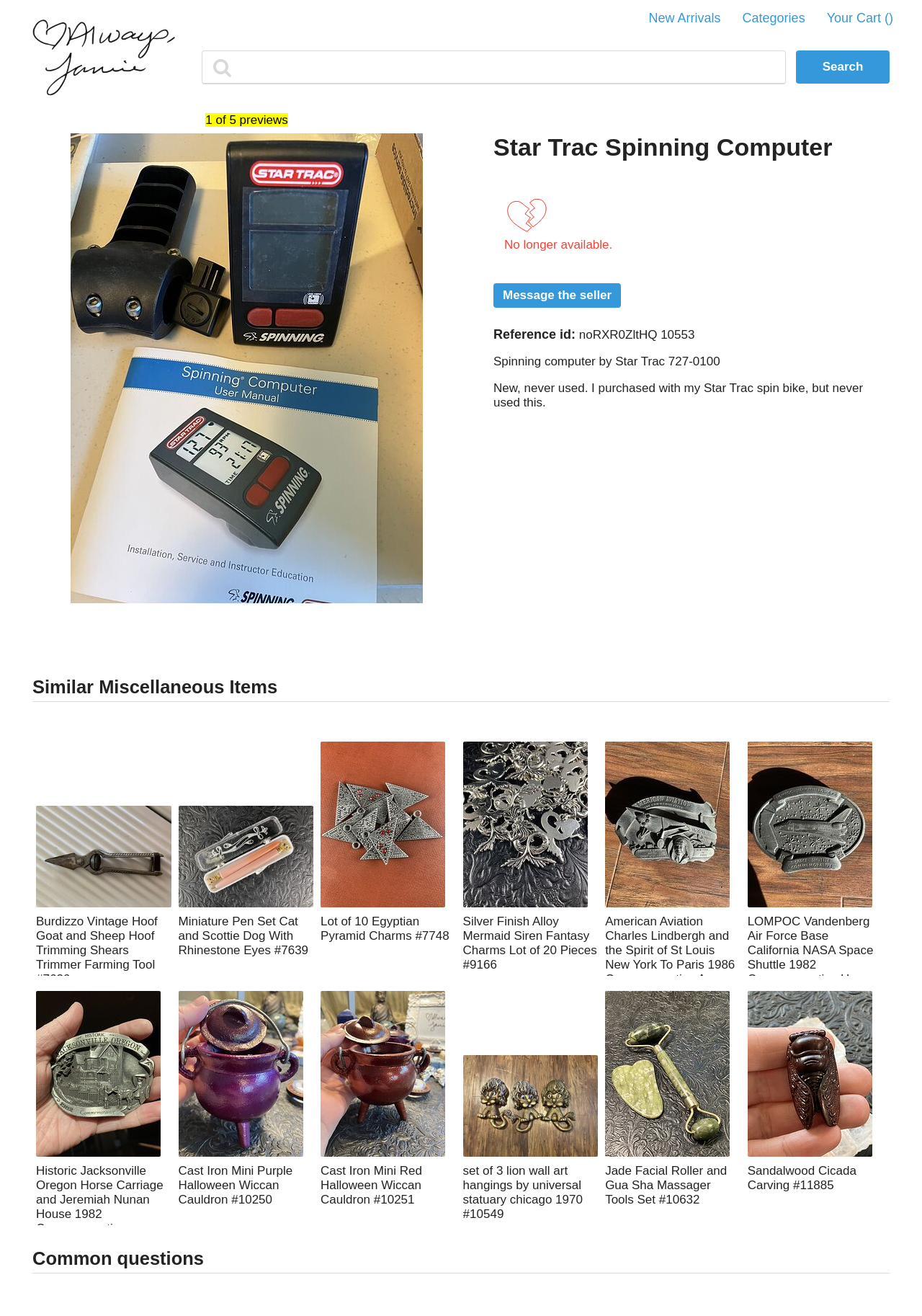Respond to the question below with a single word or phrase: What type of items are shown in the 'Similar Miscellaneous Items' section?

Various collectibles